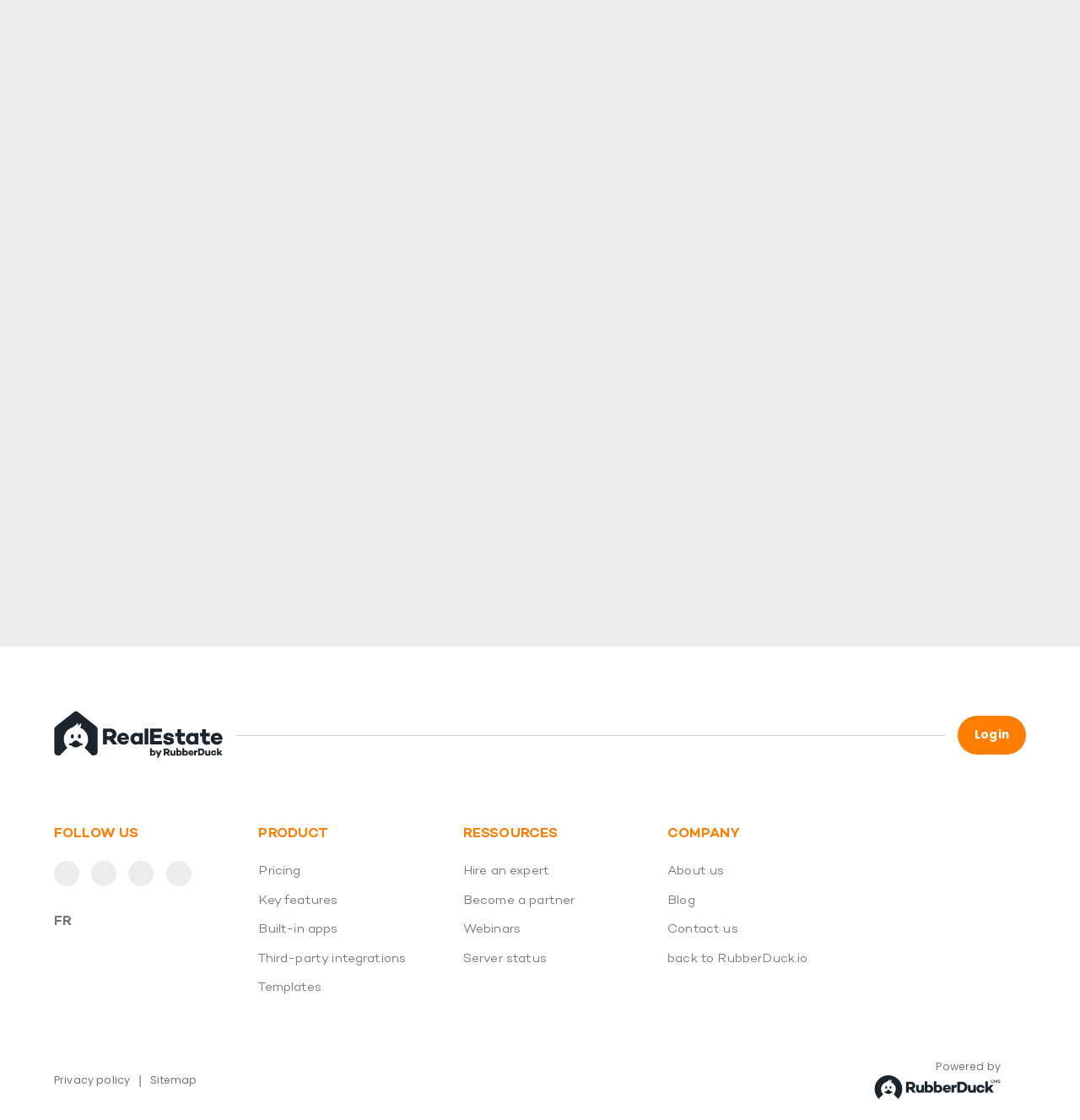Specify the bounding box coordinates of the region I need to click to perform the following instruction: "Promote your events and manage registrations". The coordinates must be four float numbers in the range of 0 to 1, i.e., [left, top, right, bottom].

[0.669, 0.2, 0.95, 0.359]